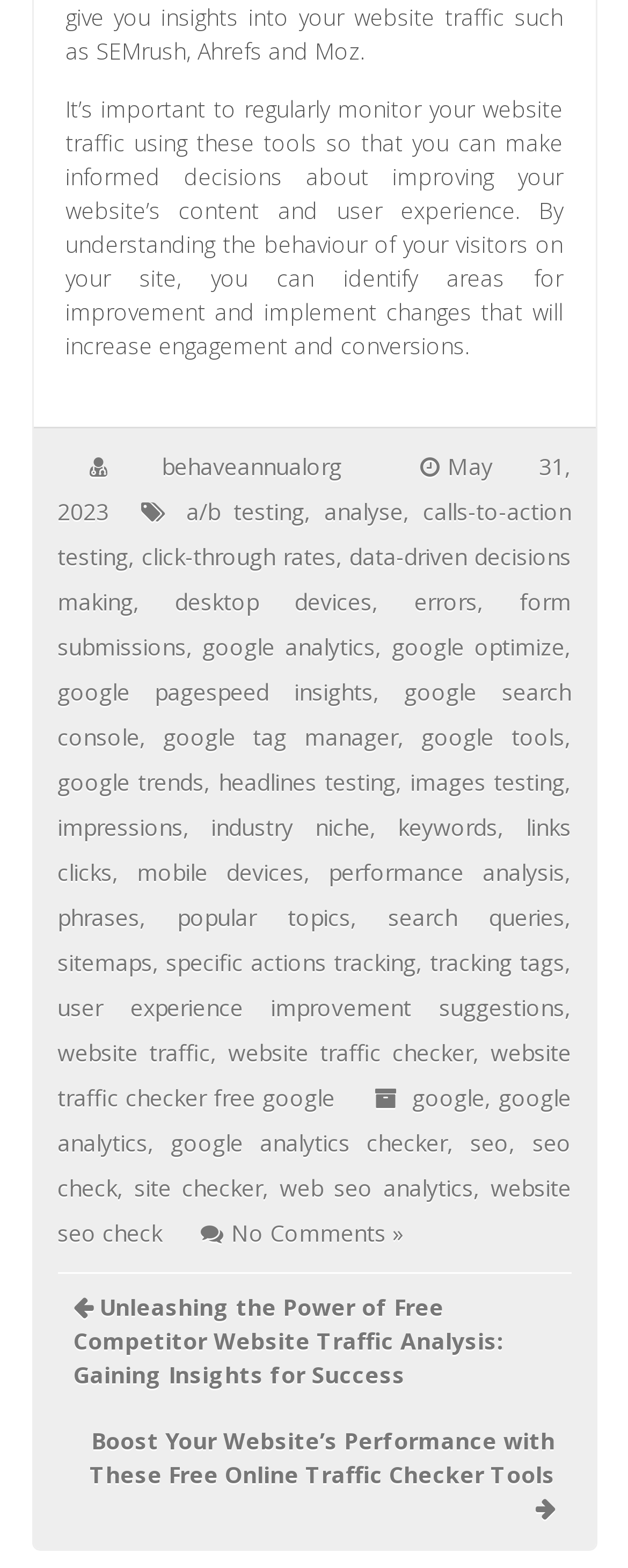What is the last link text in the webpage?
Please answer the question with a single word or phrase, referencing the image.

website seo check